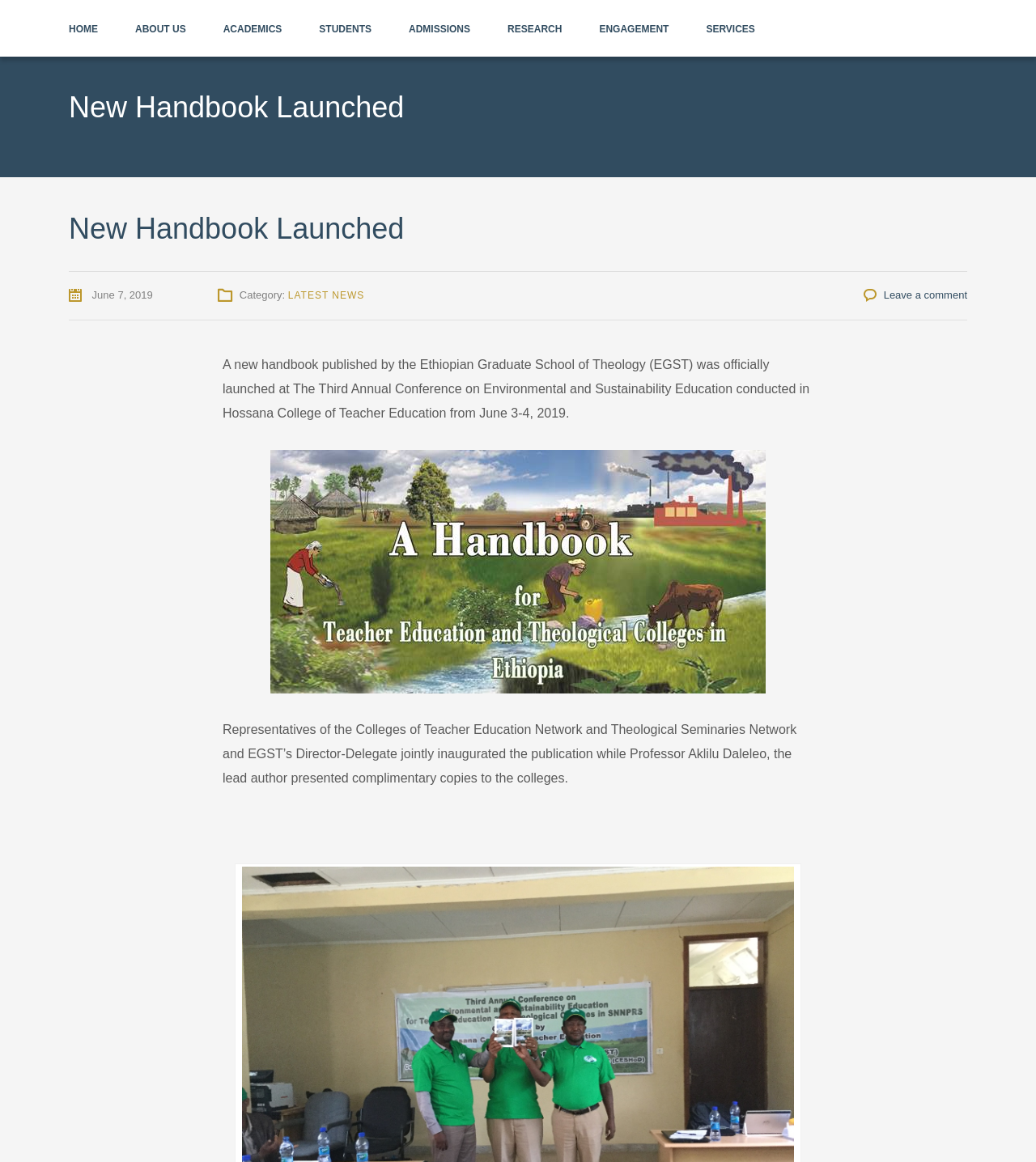When was the handbook launched?
Give a single word or phrase as your answer by examining the image.

June 3-4, 2019